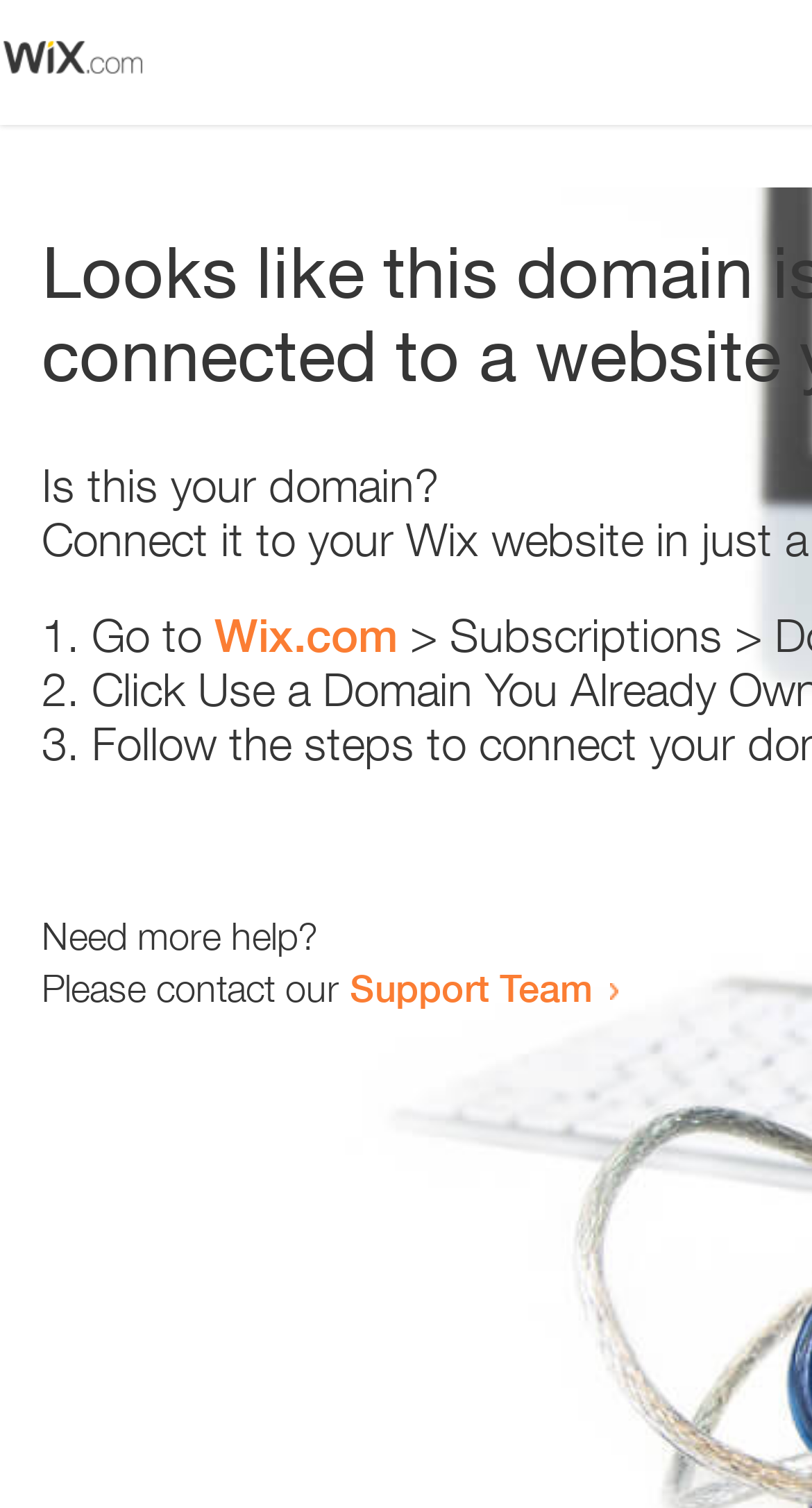Use a single word or phrase to answer the question: How many links are present on the webpage?

2